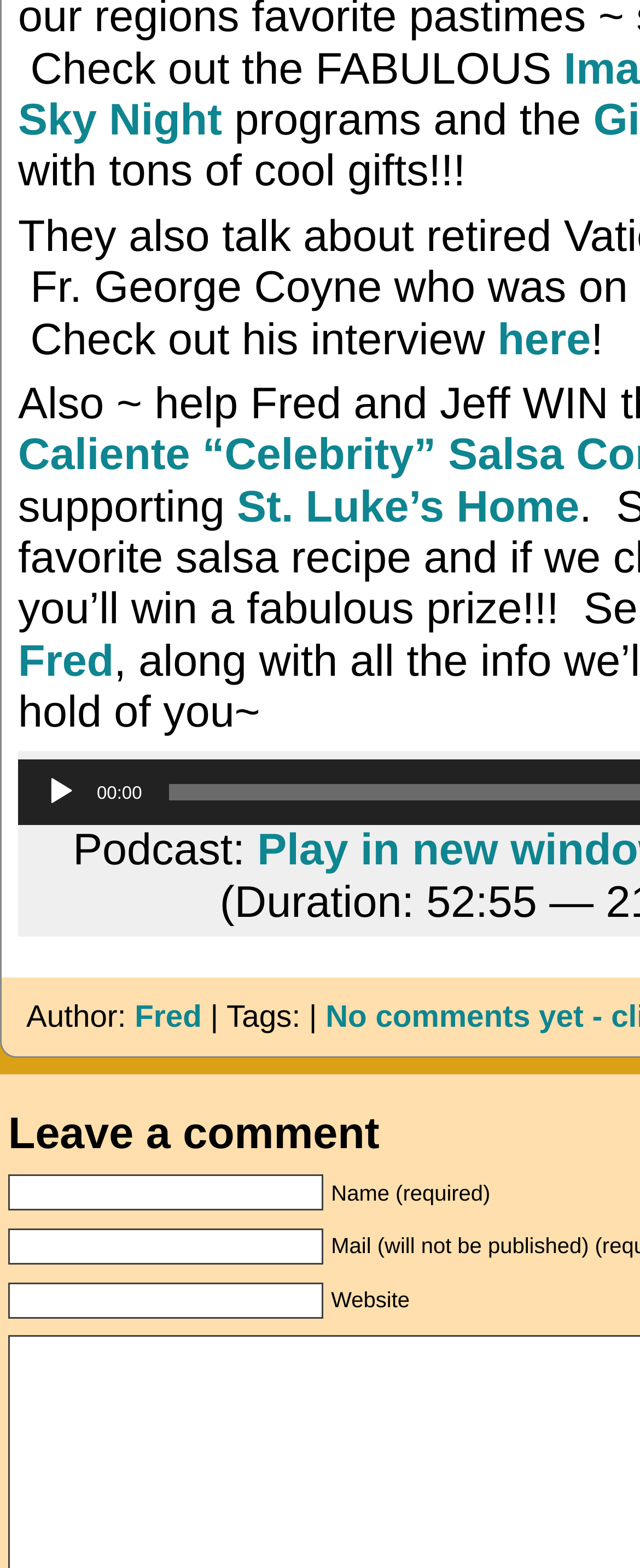Reply to the question below using a single word or brief phrase:
What is the link text above the 'Audio Player' element?

St. Luke’s Home